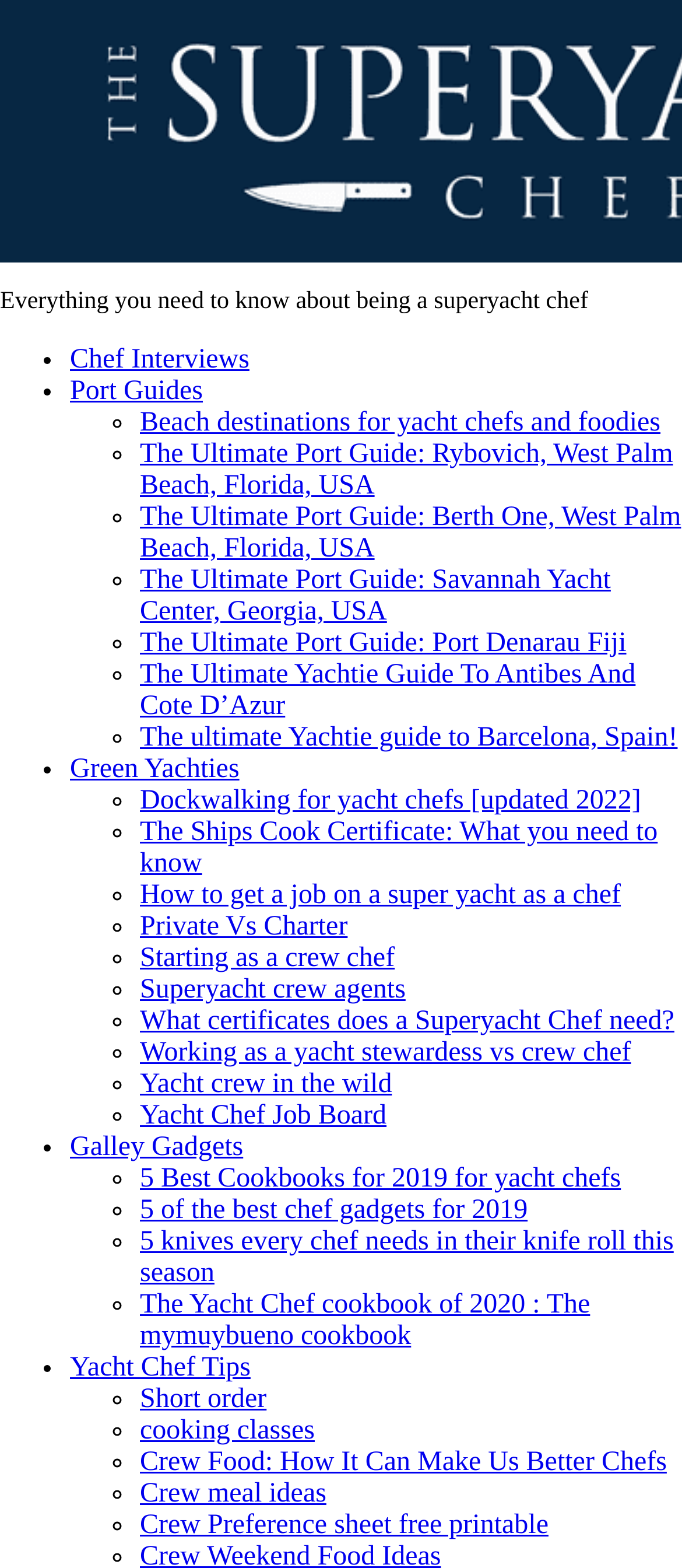Use a single word or phrase to answer the question:
How many links are there under the section 'Galley Gadgets'?

3